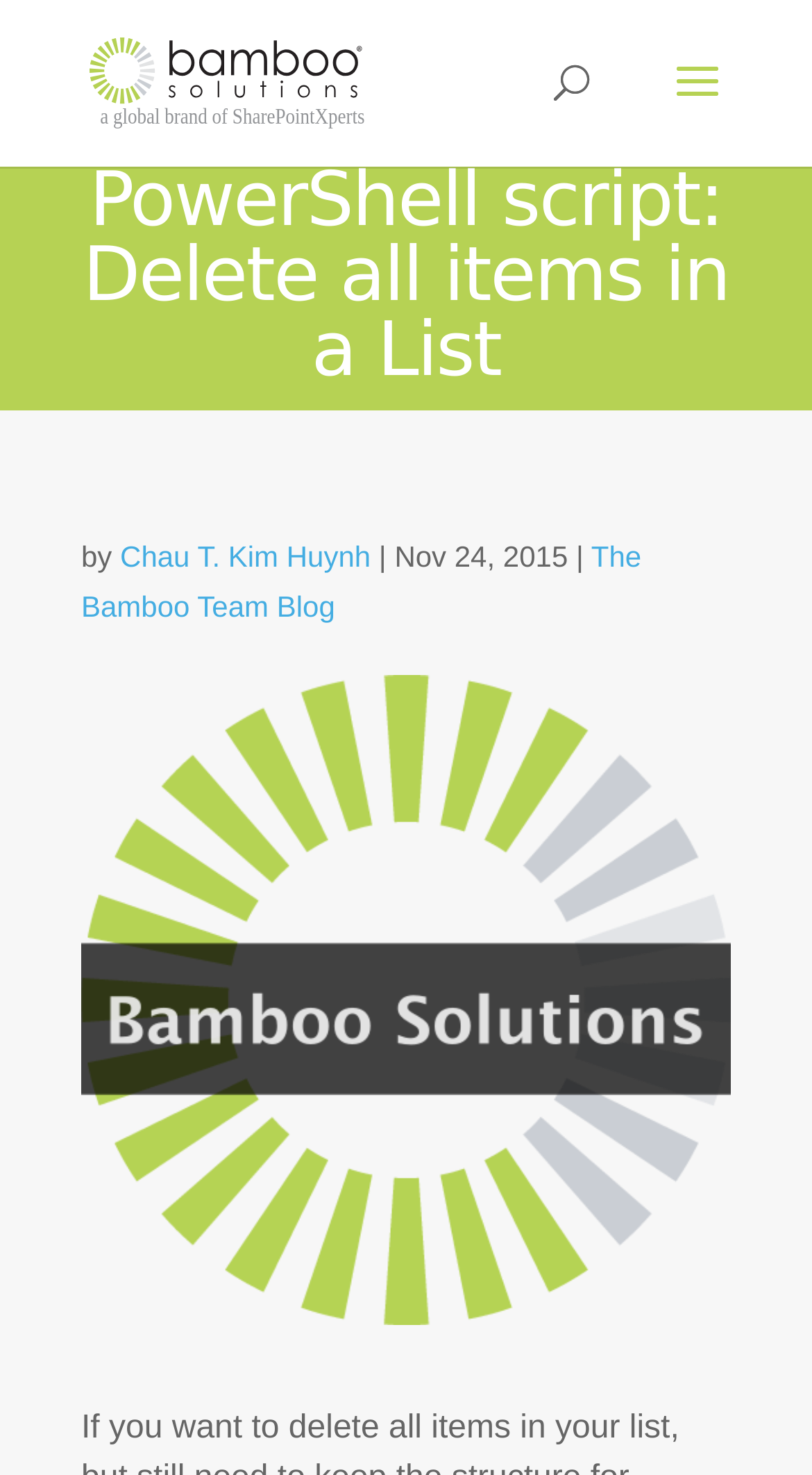What is the name of the blog?
Answer the question with a single word or phrase derived from the image.

The Bamboo Team Blog